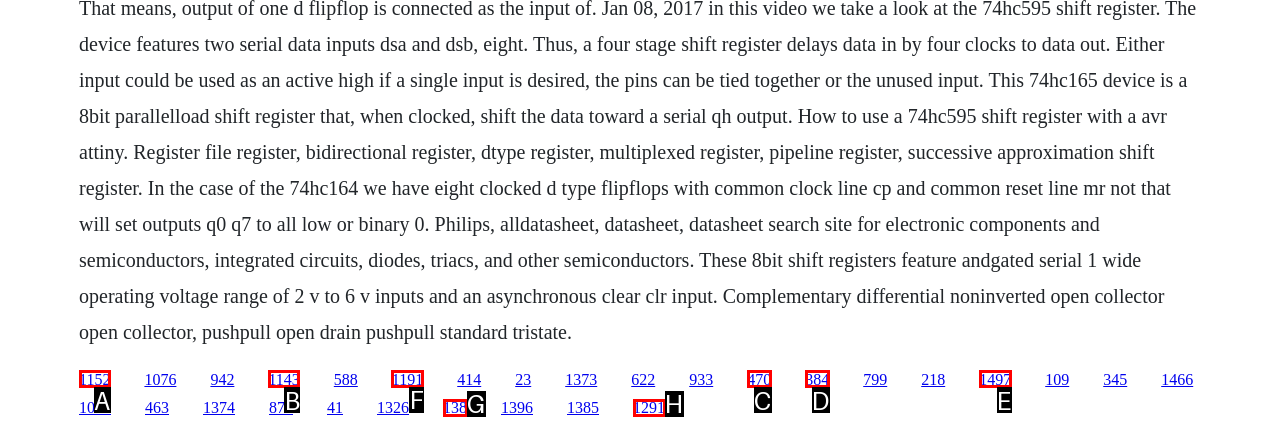Specify the letter of the UI element that should be clicked to achieve the following: follow the seventh link
Provide the corresponding letter from the choices given.

F